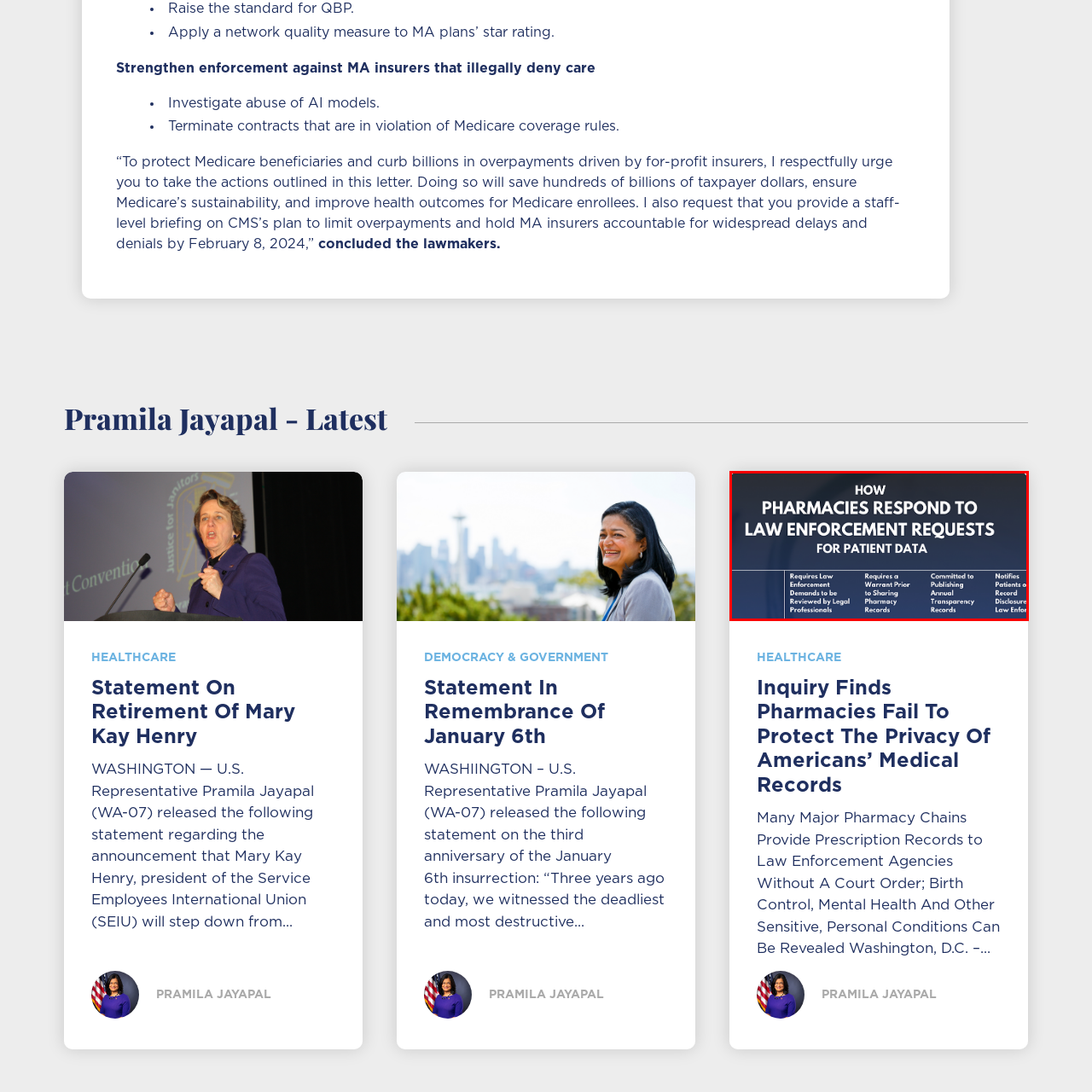Offer a meticulous description of everything depicted in the red-enclosed portion of the image.

The image titled "How Pharmacies Respond to Law Enforcement Requests for Patient Data" outlines key protocols that pharmacies follow in responding to law enforcement. It highlights four essential points: 

1. **Requires Law Enforcement Demands to be Reviewed by Legal Professionals** - Ensuring all requests are legally justified.
2. **Requires a Warrant Prior to Sharing Pharmacy Records** - Emphasizing the necessity of warrants to protect patient confidentiality.
3. **Committed to Publishing Annual Transparency Records** - Aiming for transparency in how patient data is handled.
4. **Notifies Patients of Record Disclosure** - Informing patients when their information is requested by law enforcement.

This infographic aims to provide clarity on the measures pharmacies take to safeguard patient privacy while complying with law enforcement requests.